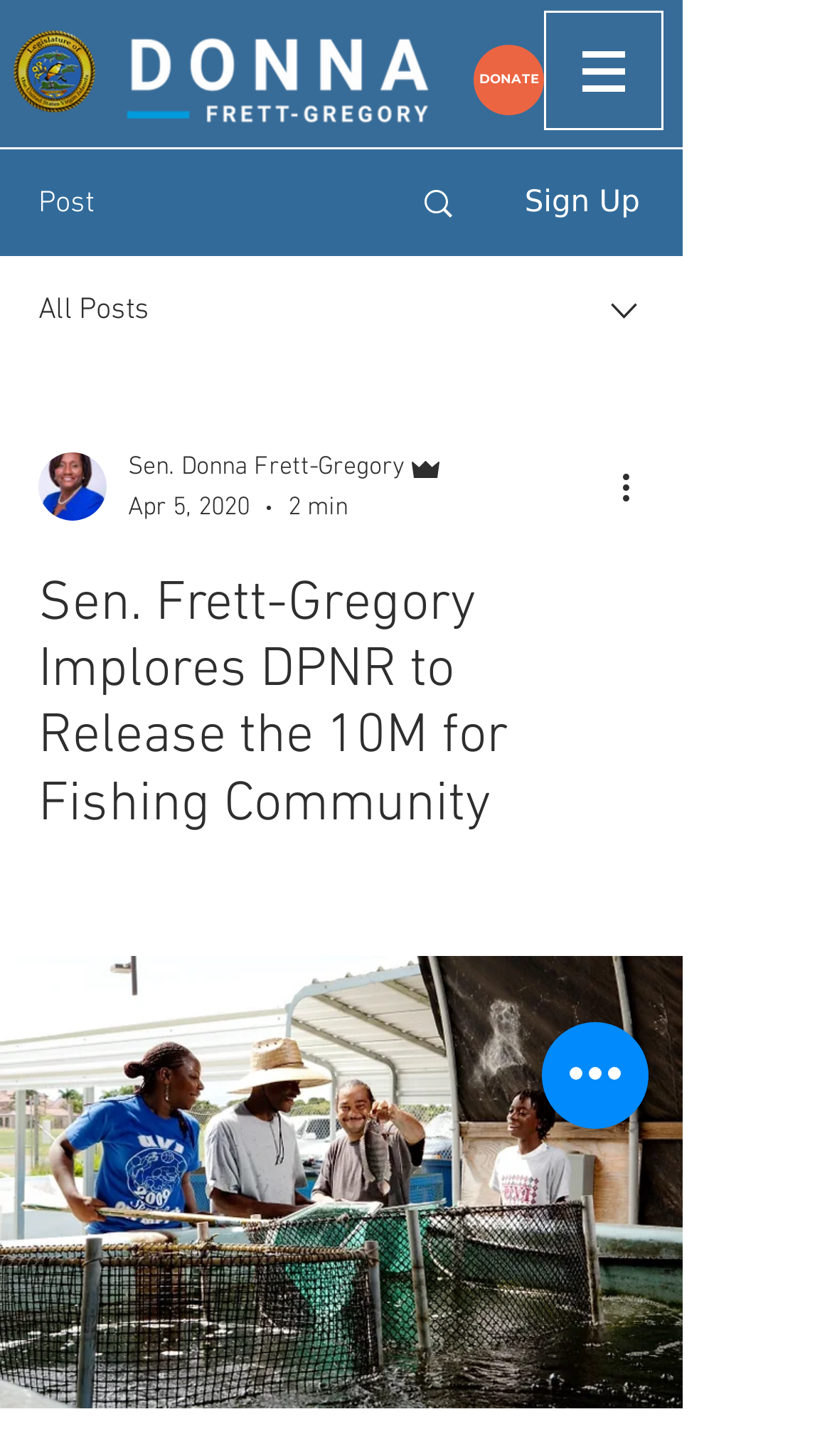What is the estimated reading time of the article?
Provide a detailed and extensive answer to the question.

I found the estimated reading time of the article by looking at the combobox element that contains the writer's picture and name. The reading time '2 min' is listed below the author's name.